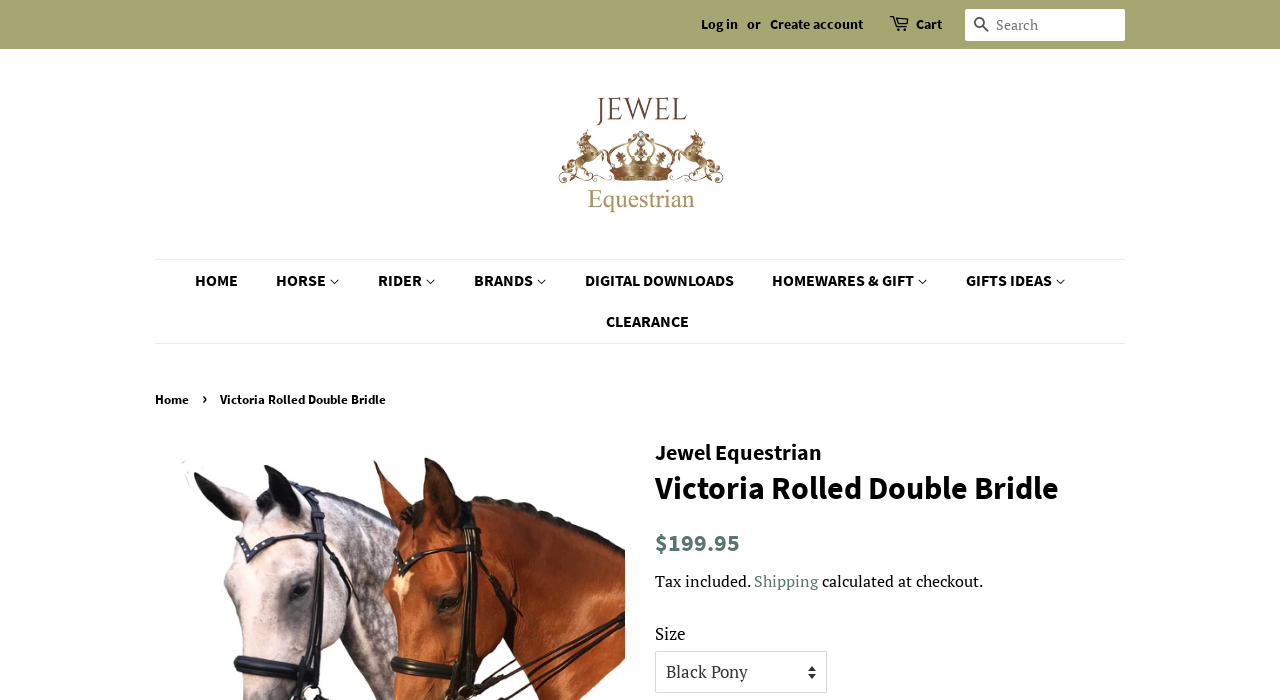Find the bounding box coordinates for the UI element that matches this description: "See Upcoming Events".

None